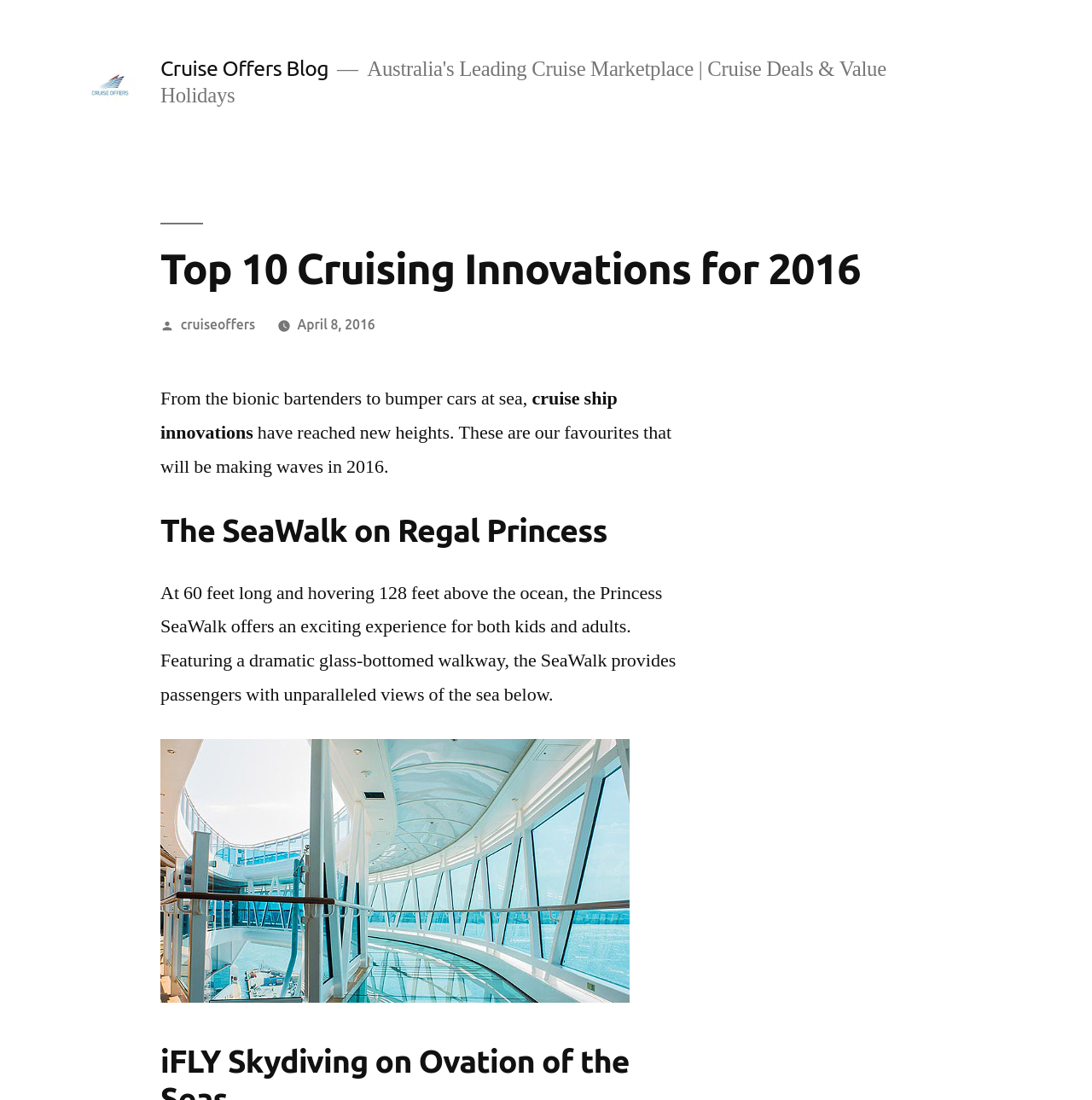Please answer the following question using a single word or phrase: 
How high above the ocean is the SeaWalk?

128 feet